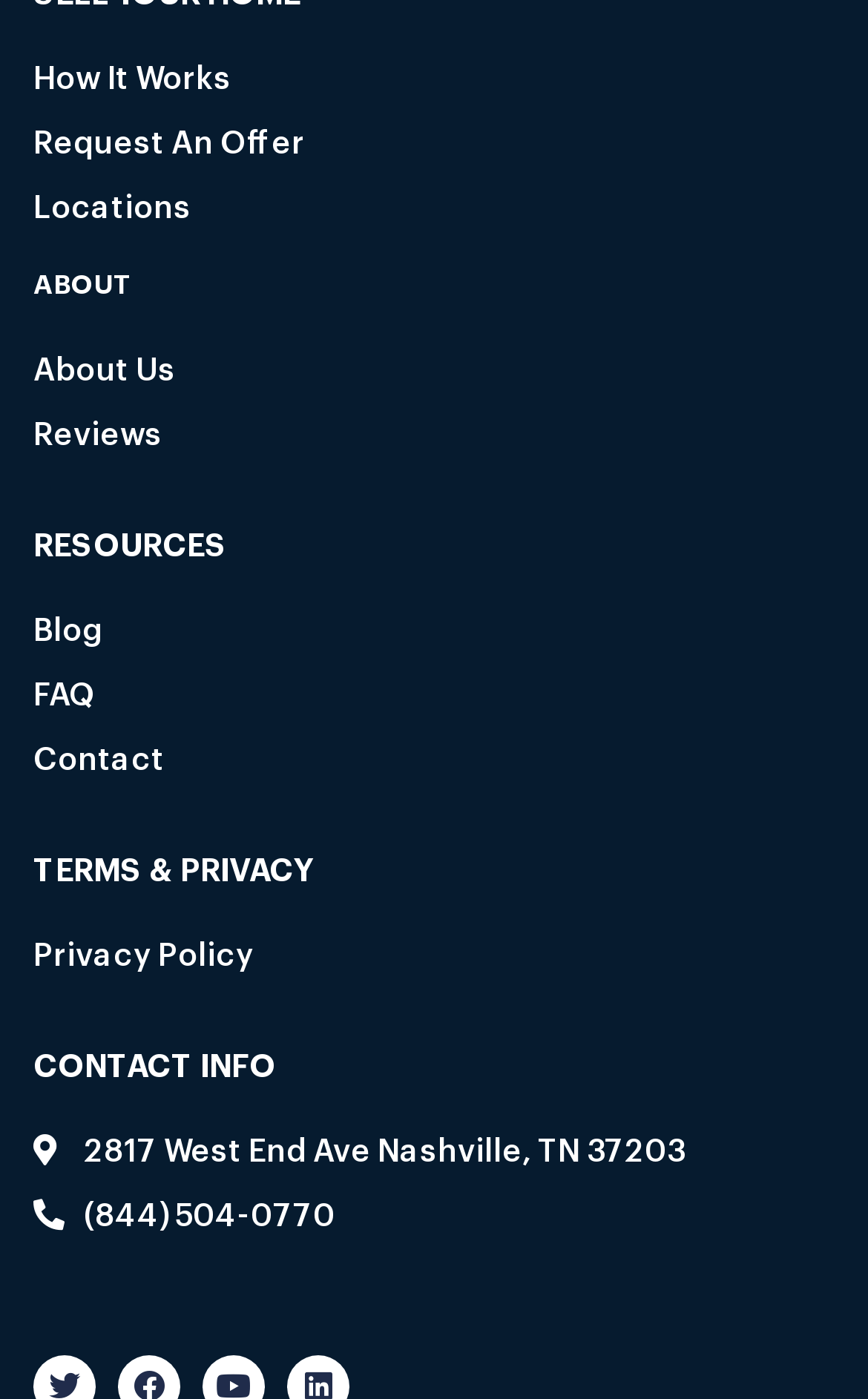Determine the bounding box coordinates of the area to click in order to meet this instruction: "View contact information".

[0.038, 0.804, 0.962, 0.842]